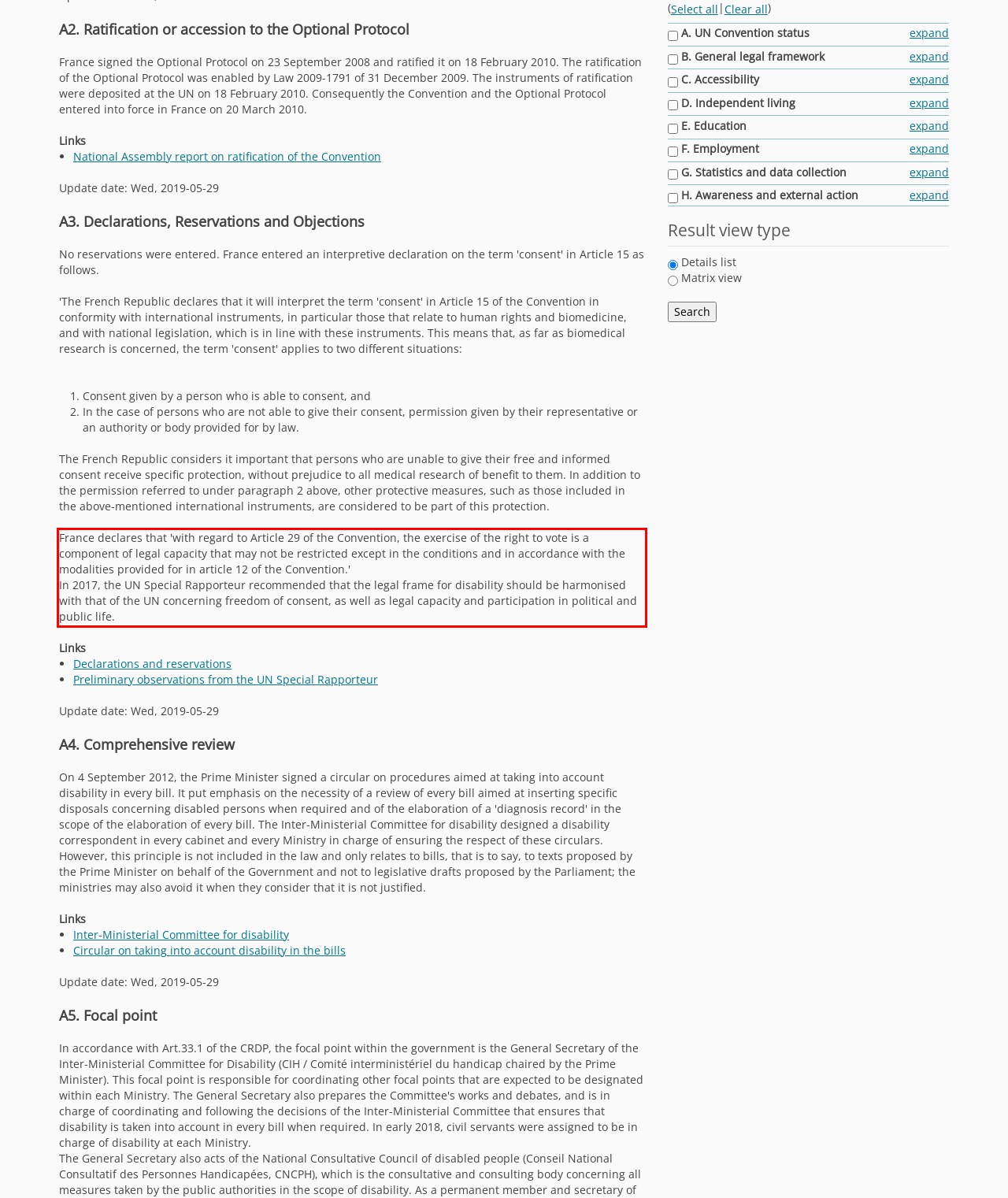You are provided with a webpage screenshot that includes a red rectangle bounding box. Extract the text content from within the bounding box using OCR.

France declares that 'with regard to Article 29 of the Convention, the exercise of the right to vote is a component of legal capacity that may not be restricted except in the conditions and in accordance with the modalities provided for in article 12 of the Convention.' In 2017, the UN Special Rapporteur recommended that the legal frame for disability should be harmonised with that of the UN concerning freedom of consent, as well as legal capacity and participation in political and public life.